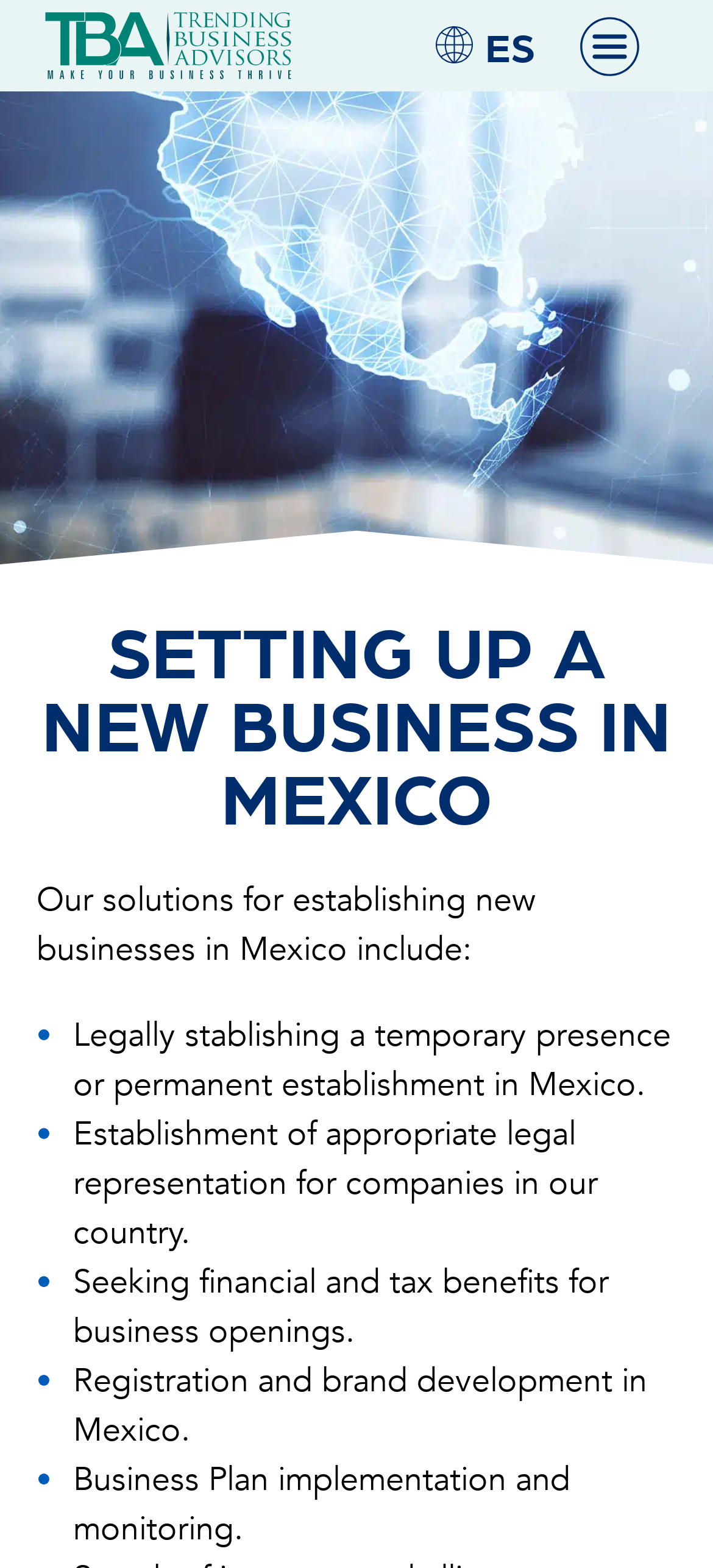How many benefits are mentioned for business openings?
Look at the image and respond with a one-word or short-phrase answer.

One